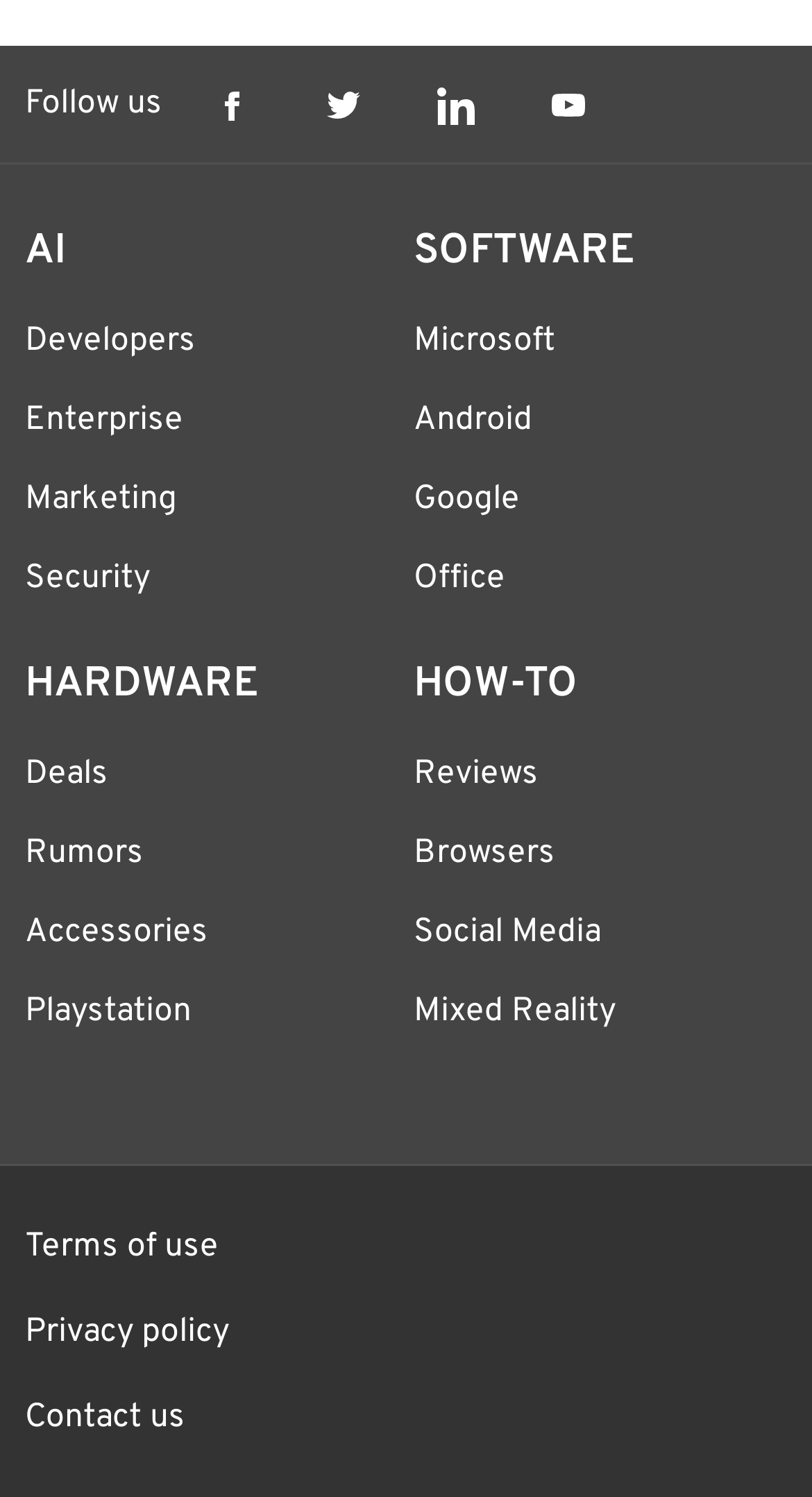What is the last link listed in the HOW-TO section? Observe the screenshot and provide a one-word or short phrase answer.

Mixed Reality